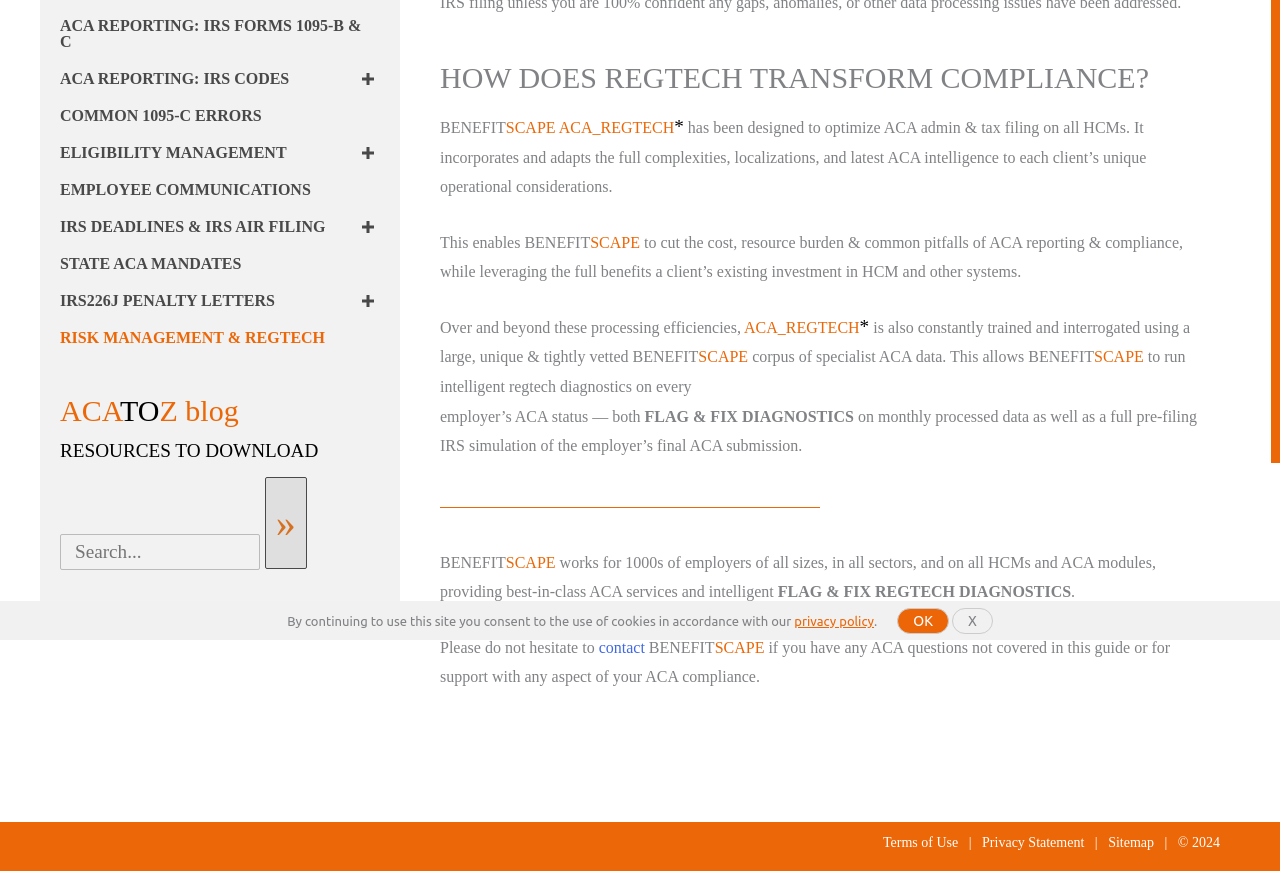Provide the bounding box coordinates of the HTML element described as: "RESOURCES TO DOWNLOAD". The bounding box coordinates should be four float numbers between 0 and 1, i.e., [left, top, right, bottom].

[0.047, 0.505, 0.249, 0.529]